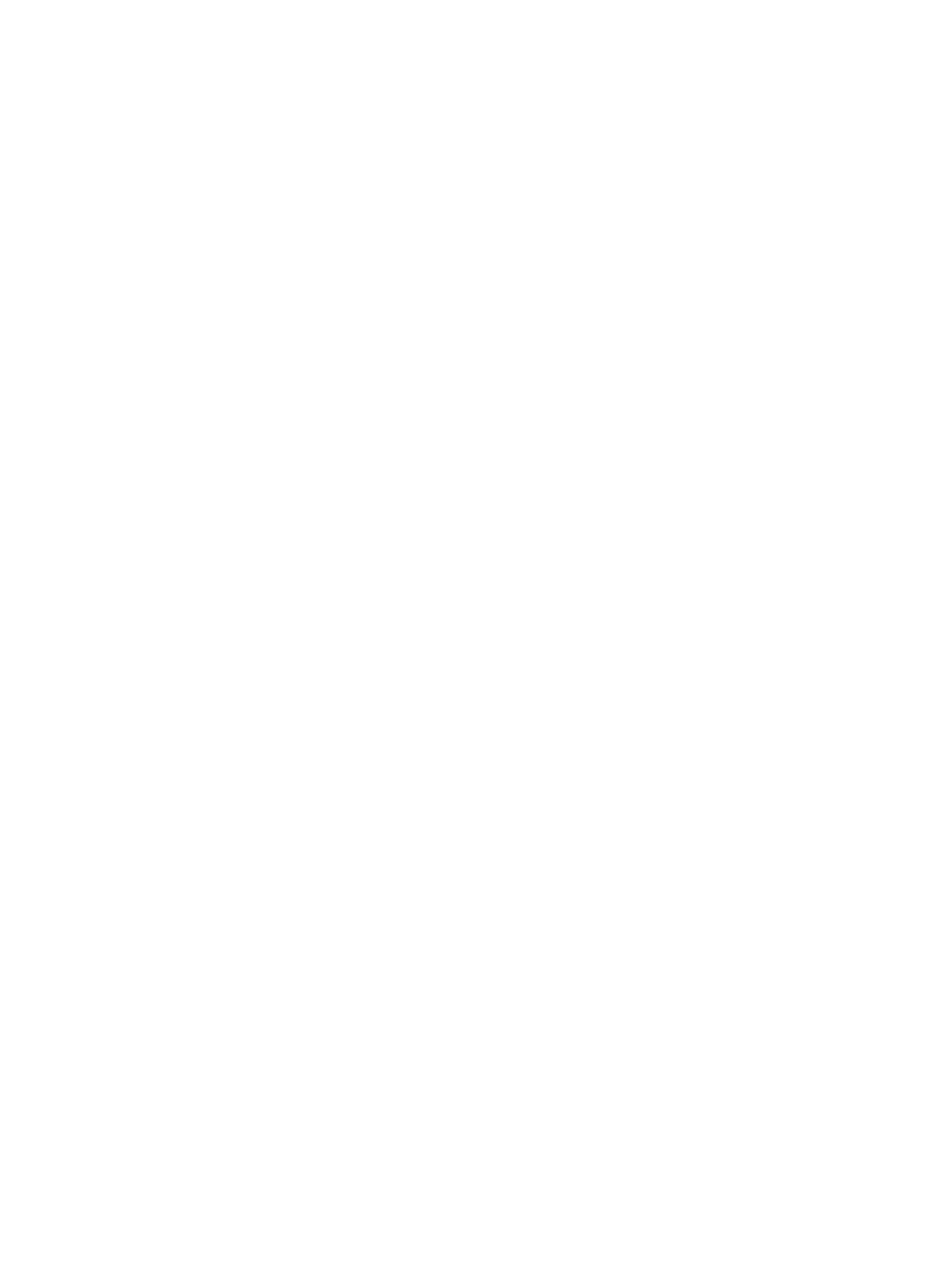What is the name of the producer of Logaiolo IGT?
With the help of the image, please provide a detailed response to the question.

I found the name of the producer of Logaiolo IGT by looking at the link element with the text 'Fattoria Della Aiola' which is adjacent to the heading element with the text 'Logaiolo IGT'.